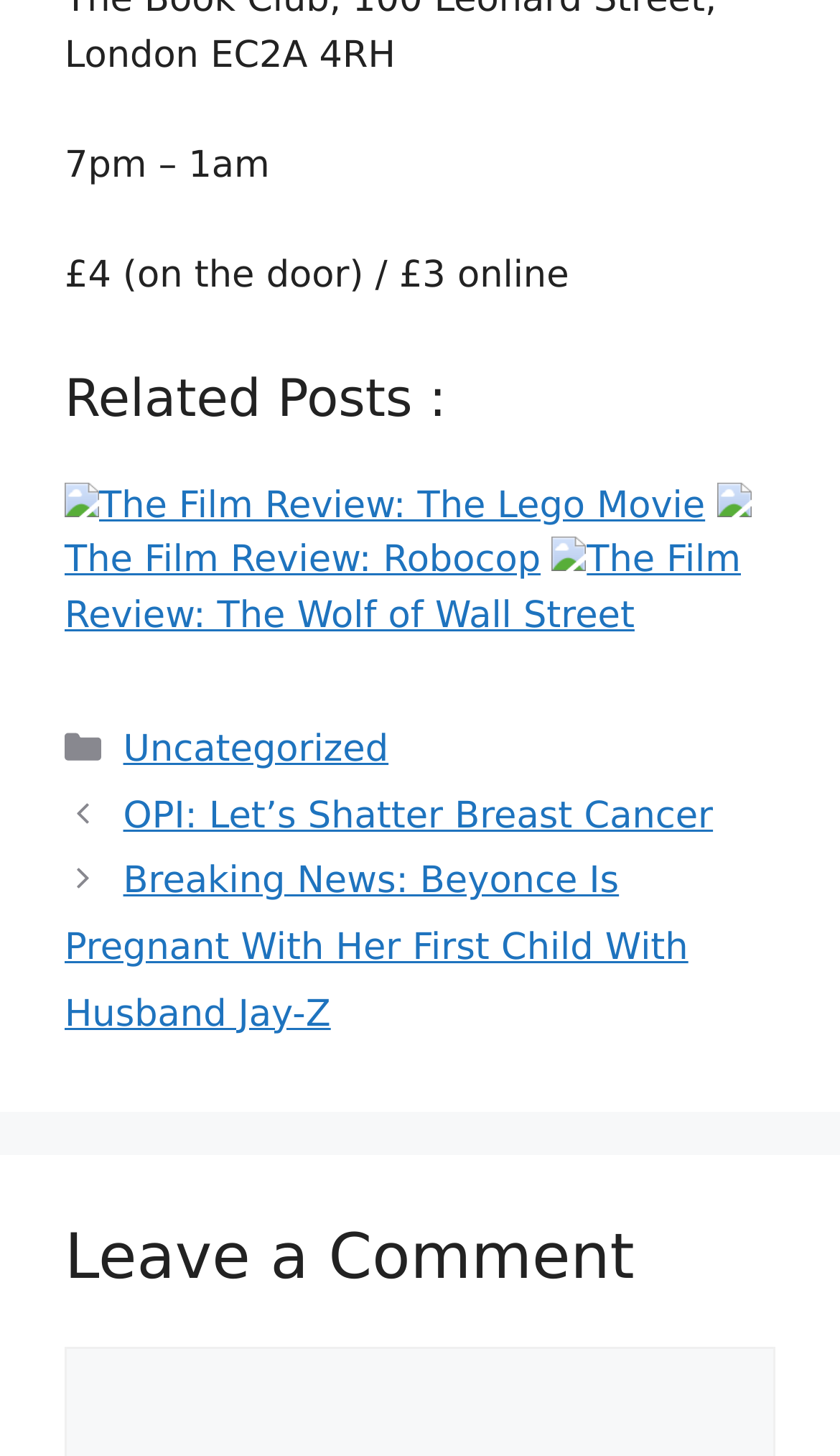Specify the bounding box coordinates for the region that must be clicked to perform the given instruction: "Learn more about the Energy System".

None